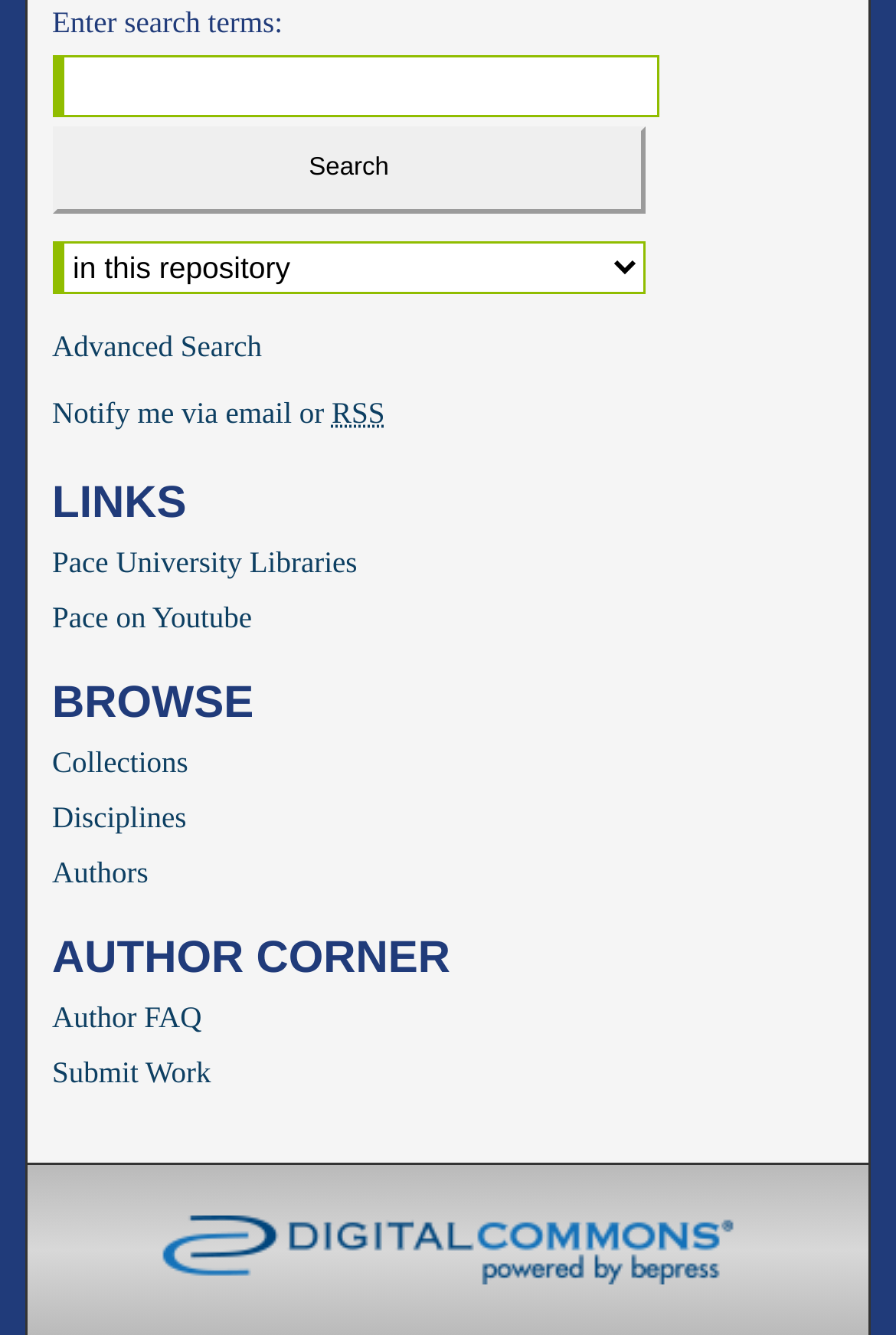Please identify the coordinates of the bounding box that should be clicked to fulfill this instruction: "Select an option from the dropdown menu".

[0.058, 0.132, 0.721, 0.171]